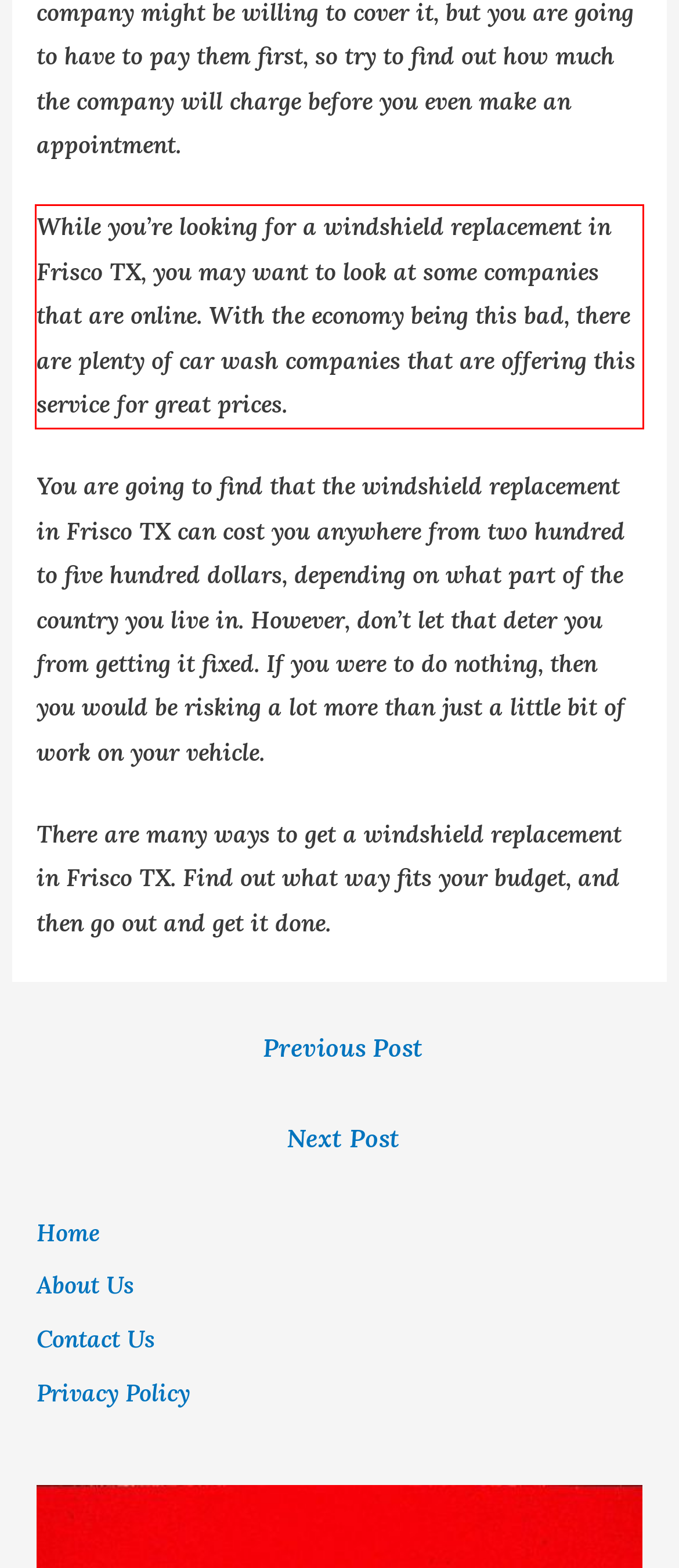You have a screenshot of a webpage, and there is a red bounding box around a UI element. Utilize OCR to extract the text within this red bounding box.

While you’re looking for a windshield replacement in Frisco TX, you may want to look at some companies that are online. With the economy being this bad, there are plenty of car wash companies that are offering this service for great prices.